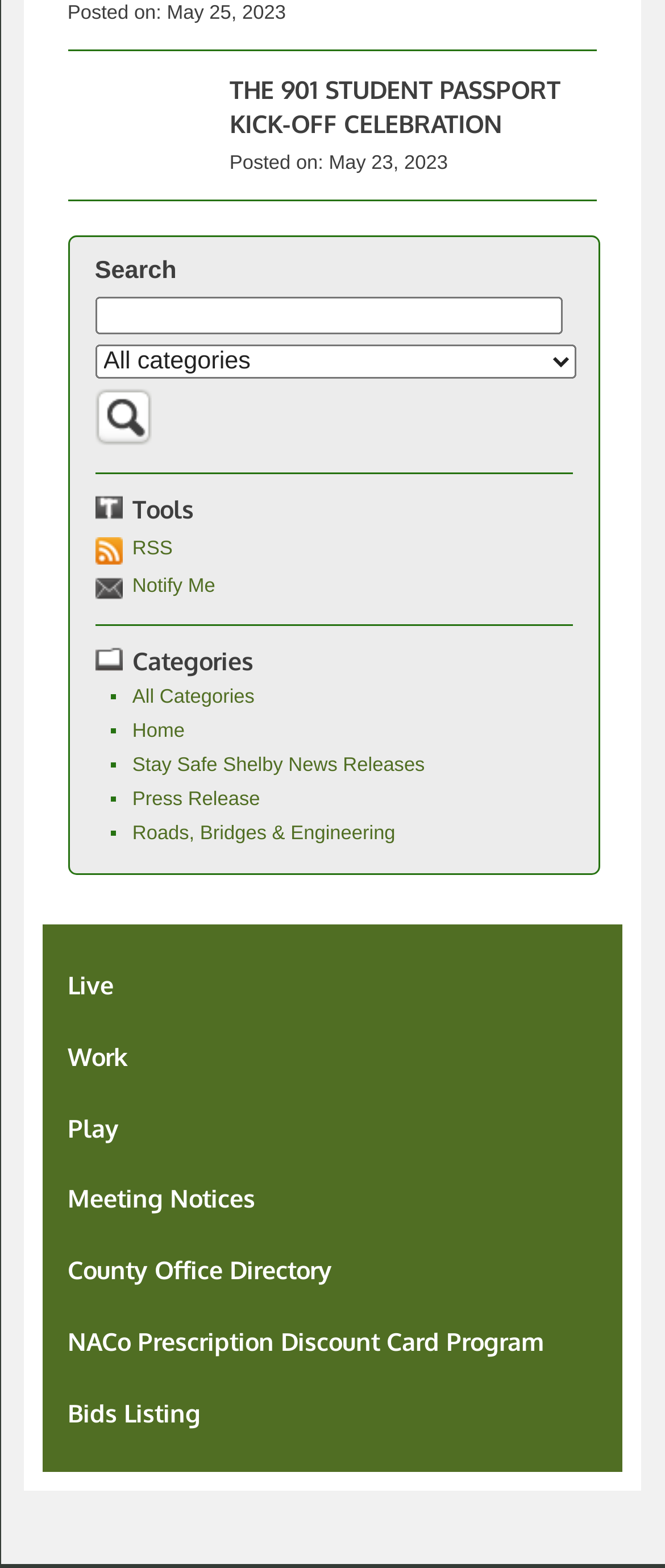Select the bounding box coordinates of the element I need to click to carry out the following instruction: "Click on the 901 Student Passport link".

[0.101, 0.044, 0.319, 0.107]